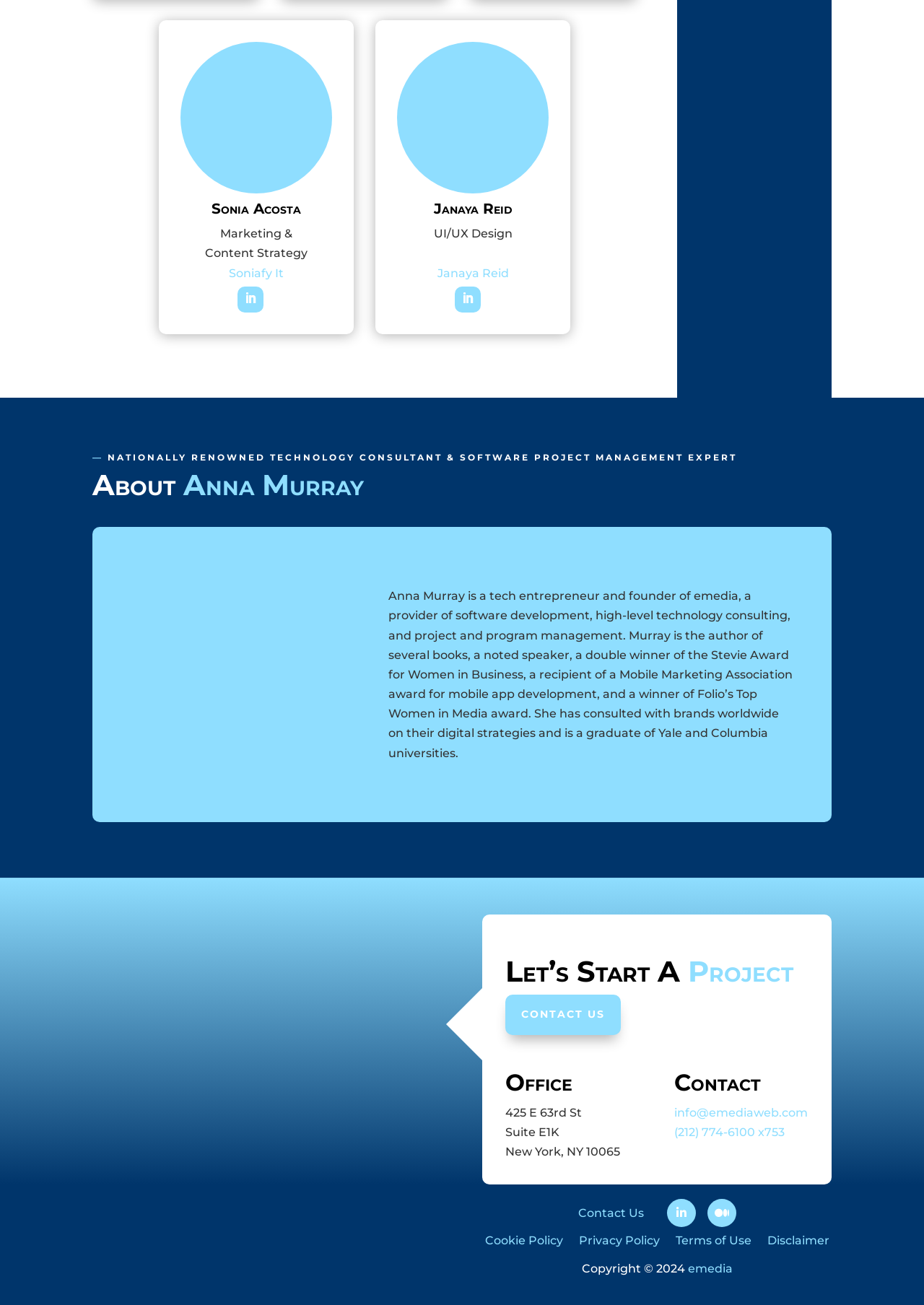What is Anna Murray's profession?
Answer the question in a detailed and comprehensive manner.

I inferred this answer by reading the text description of Anna Murray, which states that she is a tech entrepreneur and founder of emedia, a provider of software development, high-level technology consulting, and project and program management.